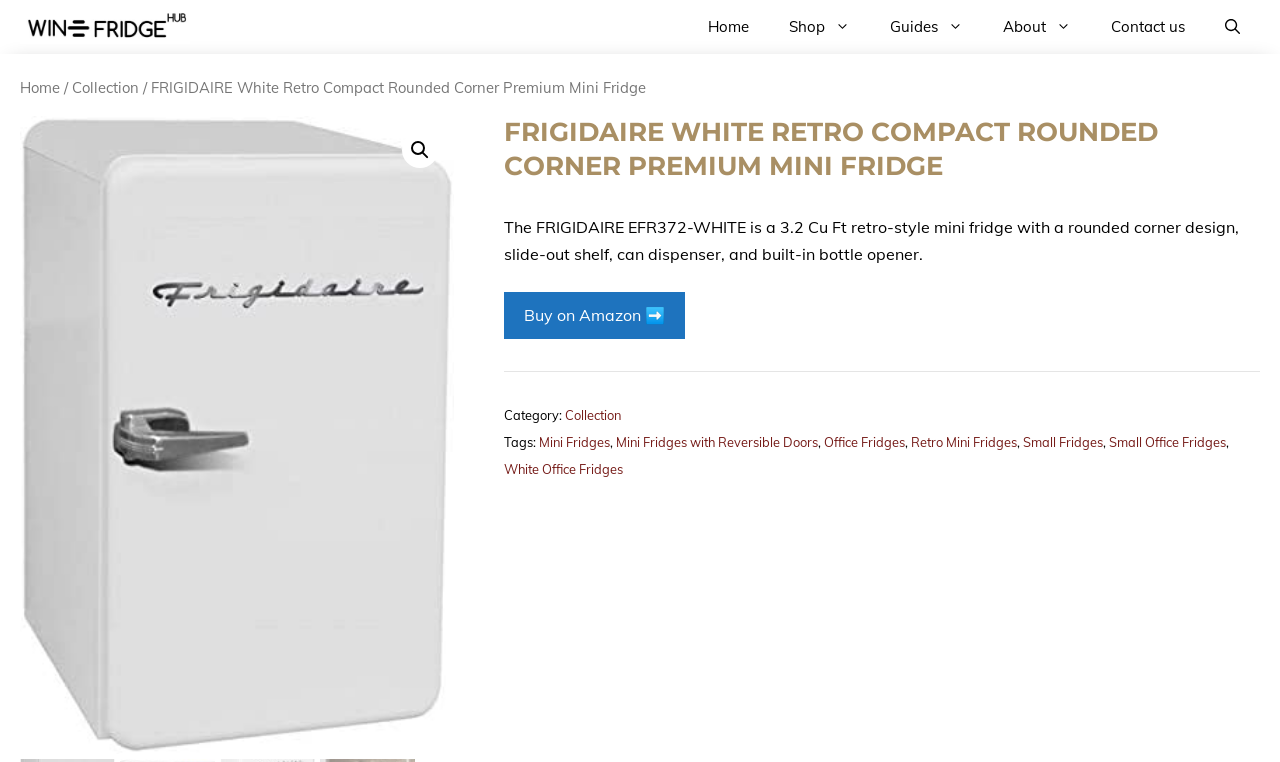Identify the bounding box coordinates of the area you need to click to perform the following instruction: "View FRIGIDAIRE EFR372-WHITE product details".

[0.016, 0.152, 0.355, 0.99]